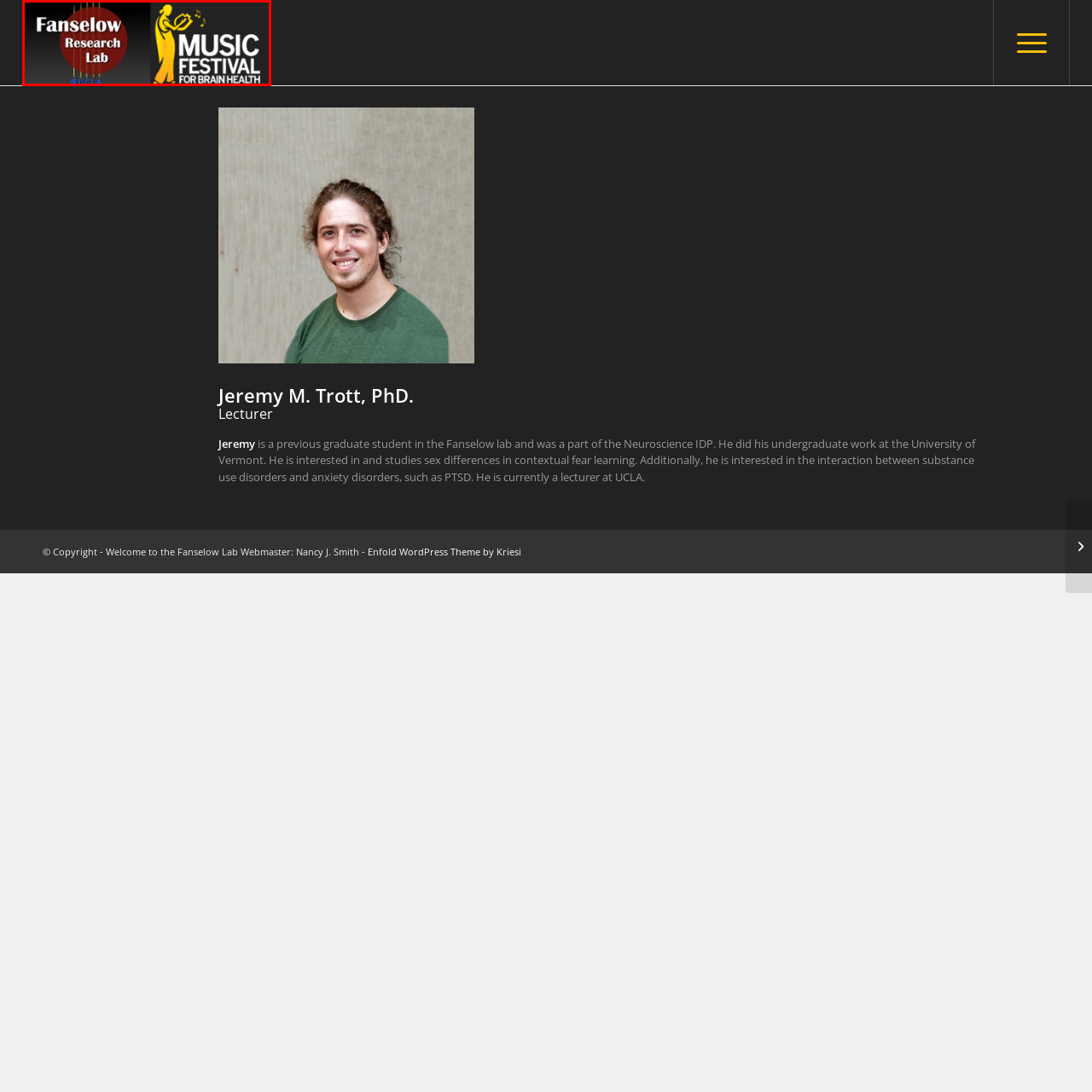What is the figure in the 'Music Festival for Brain Health' logo holding?
Focus on the section of the image encased in the red bounding box and provide a detailed answer based on the visual details you find.

The 'Music Festival for Brain Health' logo features a stylized figure holding a musical instrument, symbolizing the connection between music and cognitive well-being.